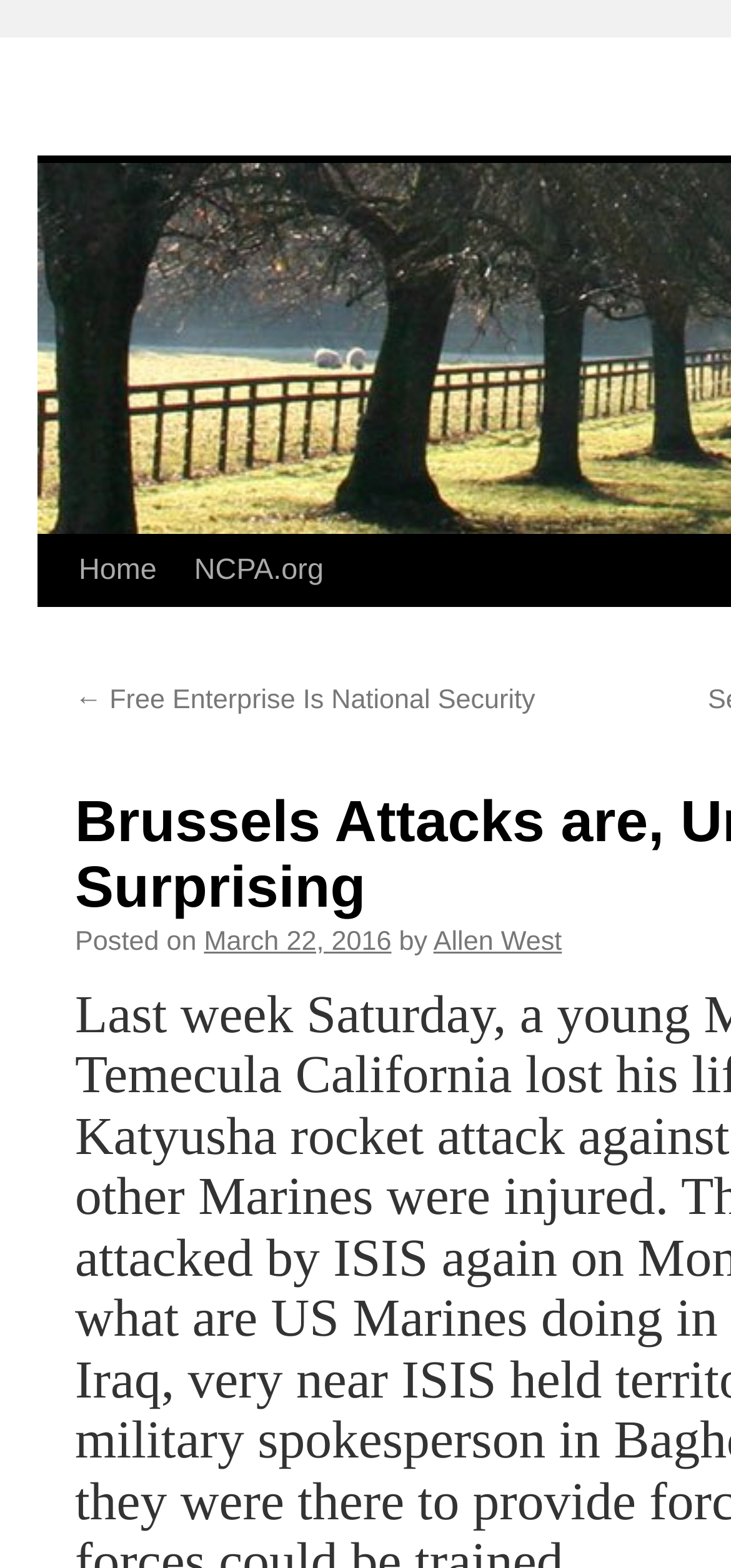Provide a thorough description of the webpage you see.

The webpage appears to be a blog post or article page. At the top, there is a navigation section with three links: "Skip to content", "Home", and "NCPA.org". The "Skip to content" link is located at the top-left corner, while the "Home" and "NCPA.org" links are positioned to its right.

Below the navigation section, there is a link "← Free Enterprise Is National Security" which seems to be a previous article or post. Underneath this link, there is a section that displays information about the current article, including the text "Posted on" followed by the date "March 22, 2016", and the author's name "Allen West" by the side.

The title of the webpage, "Brussels Attacks are, Unfortunately, Not Surprising |", is likely displayed prominently at the top of the page, although its exact position is not specified.